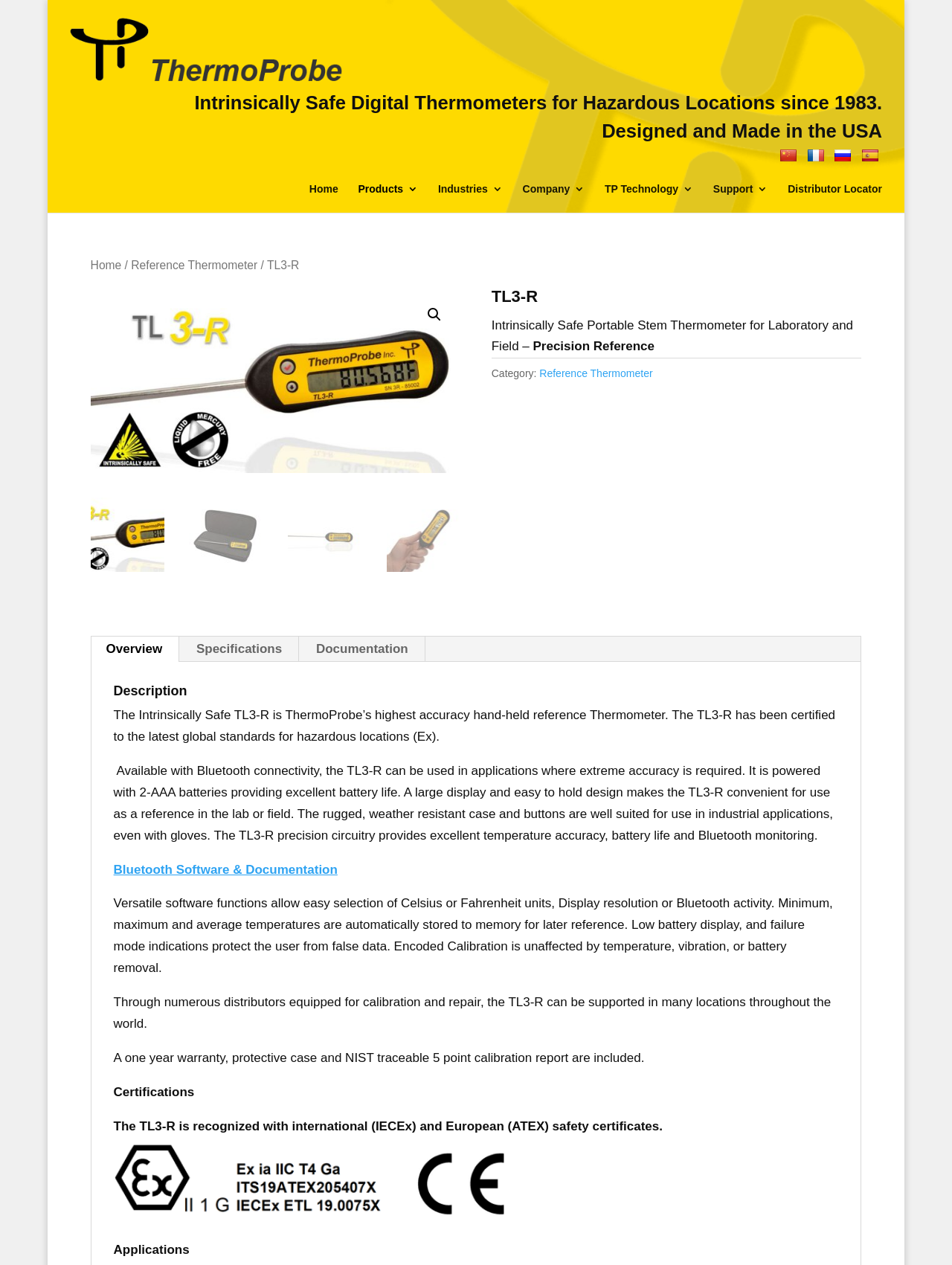For the element described, predict the bounding box coordinates as (top-left x, top-left y, bottom-right x, bottom-right y). All values should be between 0 and 1. Element description: Bluetooth Software & Documentation

[0.119, 0.682, 0.355, 0.693]